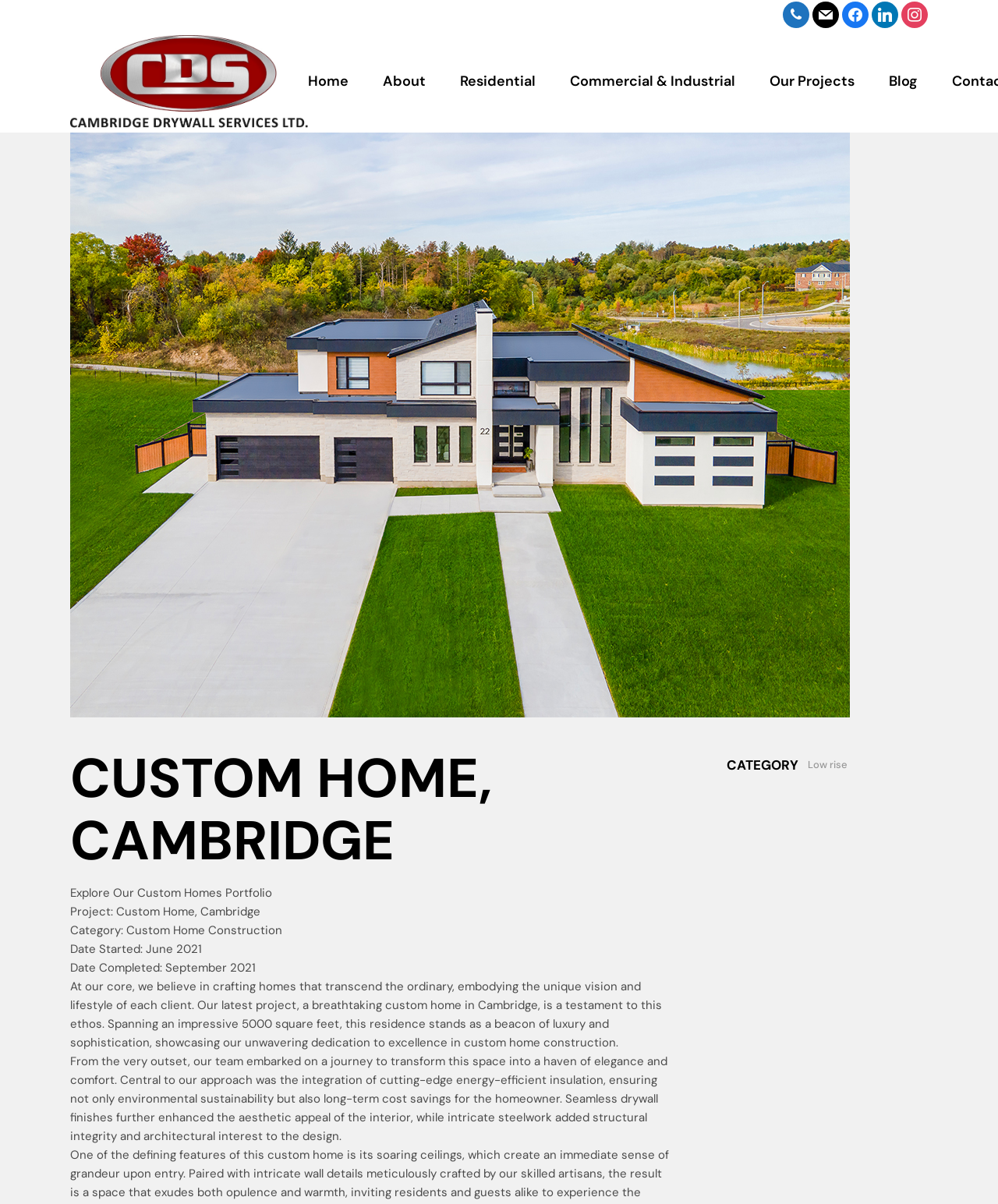Kindly provide the bounding box coordinates of the section you need to click on to fulfill the given instruction: "Click the phone link".

[0.784, 0.005, 0.811, 0.018]